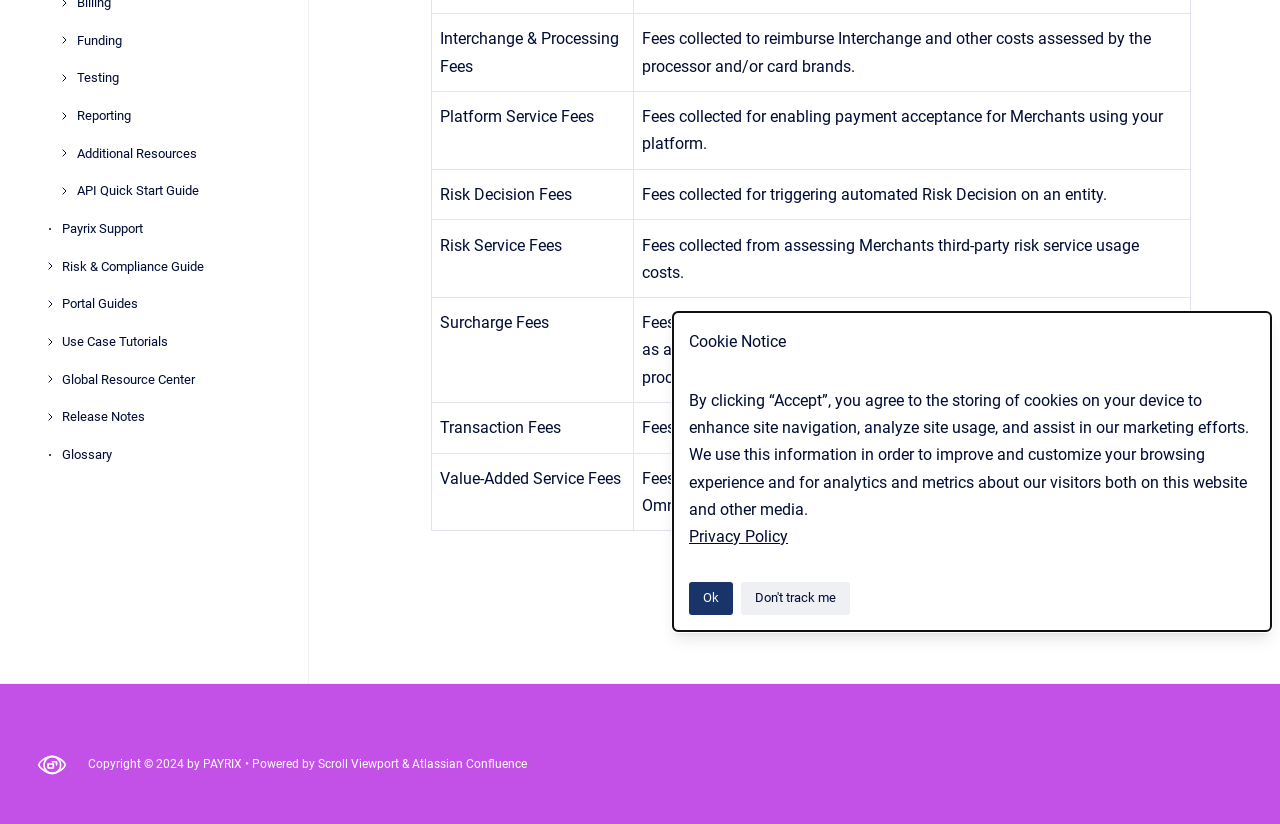Determine the bounding box for the described HTML element: "aria-label="LinkedIn"". Ensure the coordinates are four float numbers between 0 and 1 in the format [left, top, right, bottom].

None